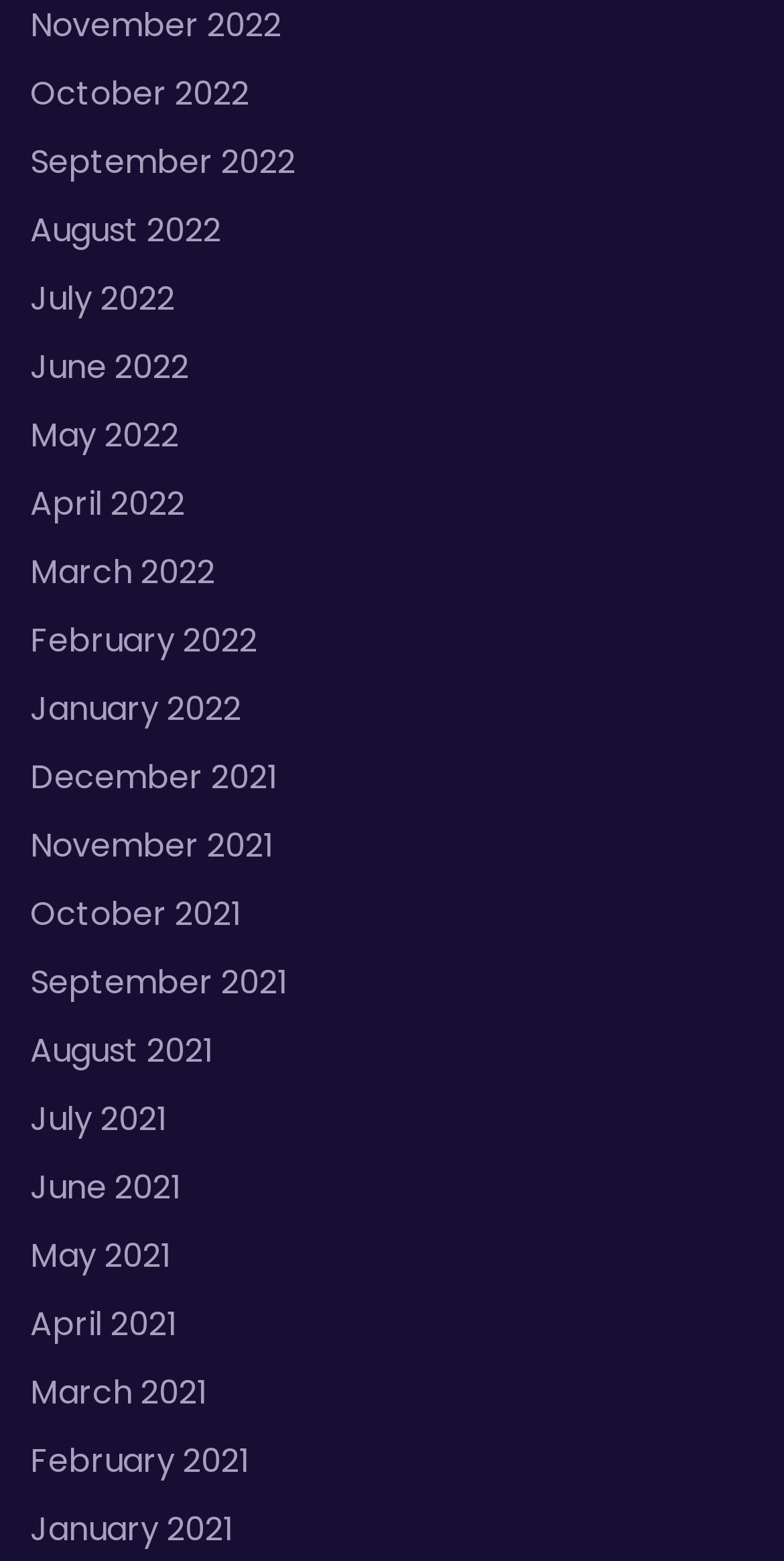Locate the coordinates of the bounding box for the clickable region that fulfills this instruction: "View January 2022".

[0.038, 0.44, 0.308, 0.469]